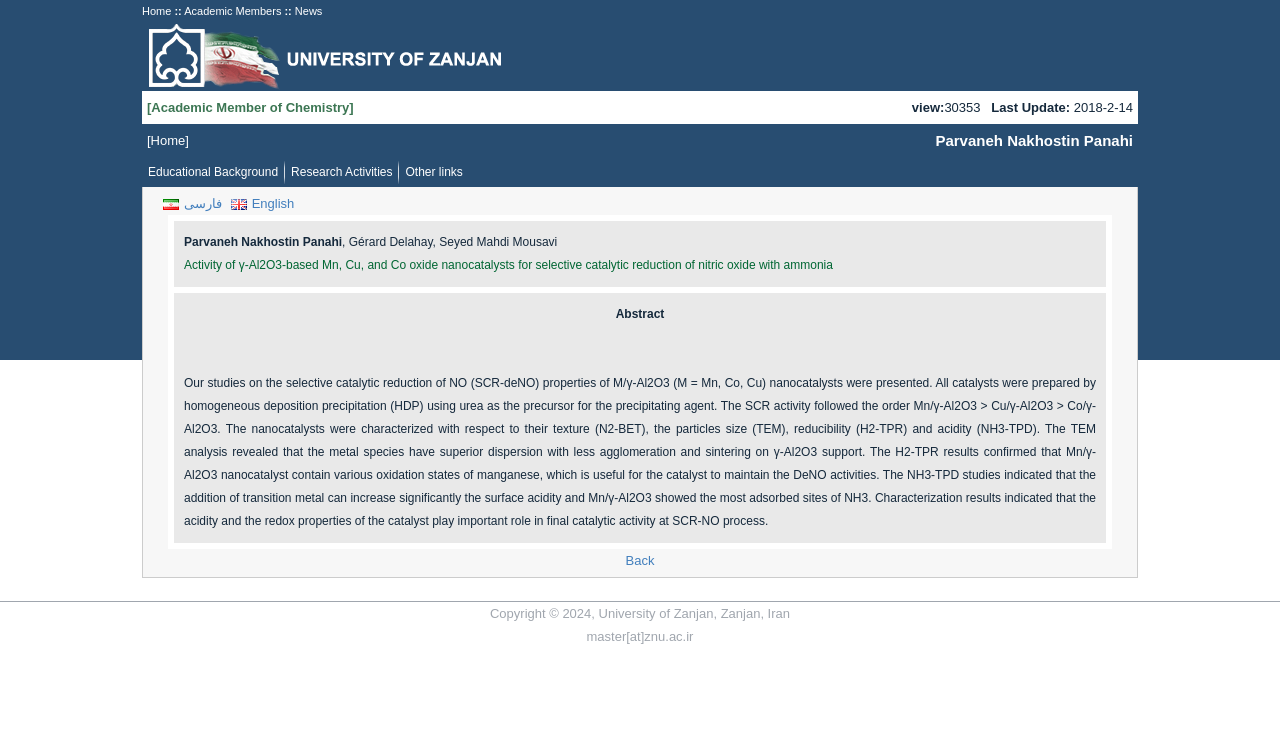How many links are there in the first row?
Please provide a comprehensive answer based on the contents of the image.

The first row contains four links: 'Home', 'Academic Members', 'News', and another 'Home' link. These links can be found in the first LayoutTableRow element.